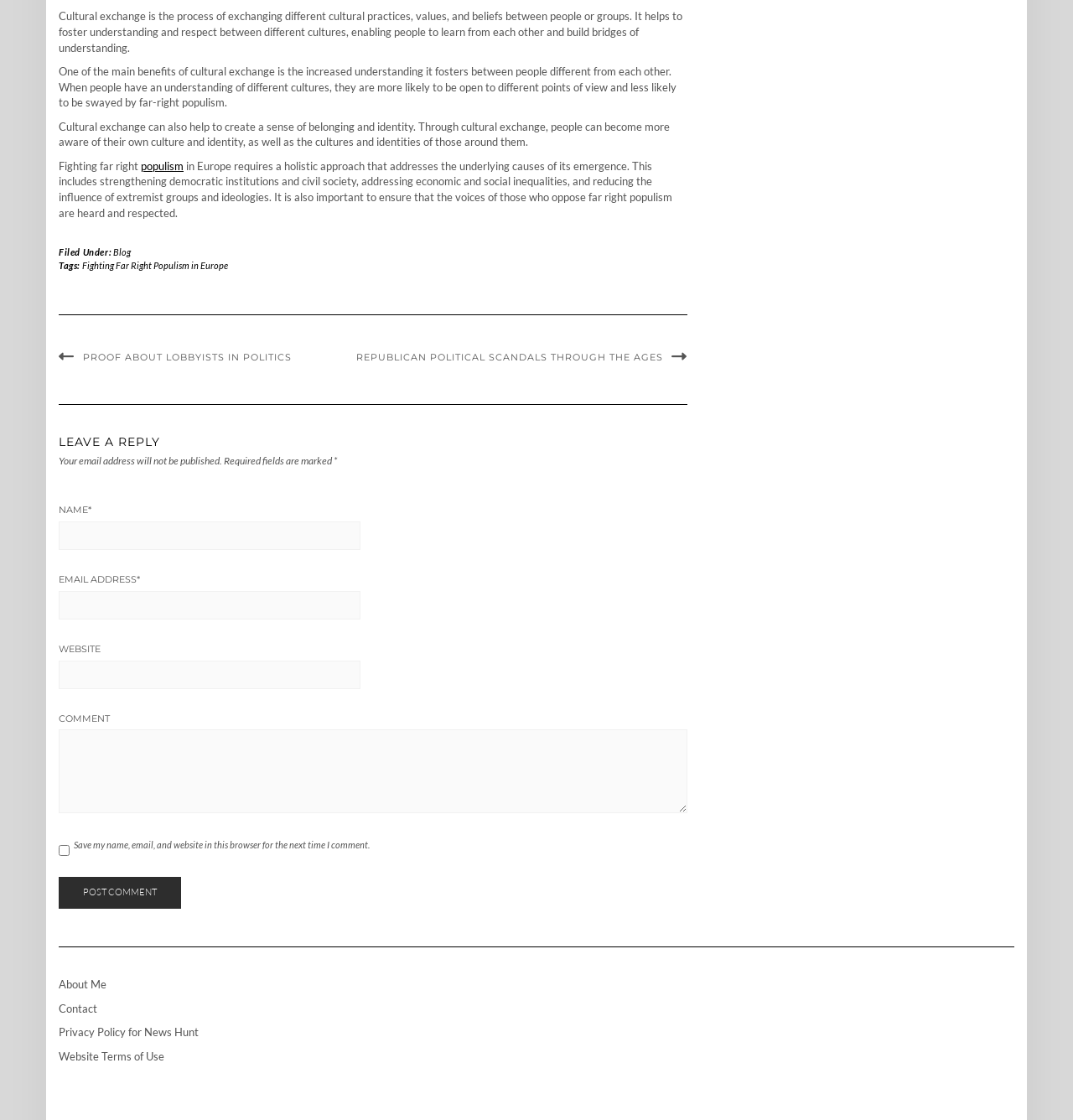Identify the bounding box coordinates of the region that needs to be clicked to carry out this instruction: "Click the link to read about fighting far right populism". Provide these coordinates as four float numbers ranging from 0 to 1, i.e., [left, top, right, bottom].

[0.131, 0.142, 0.171, 0.154]